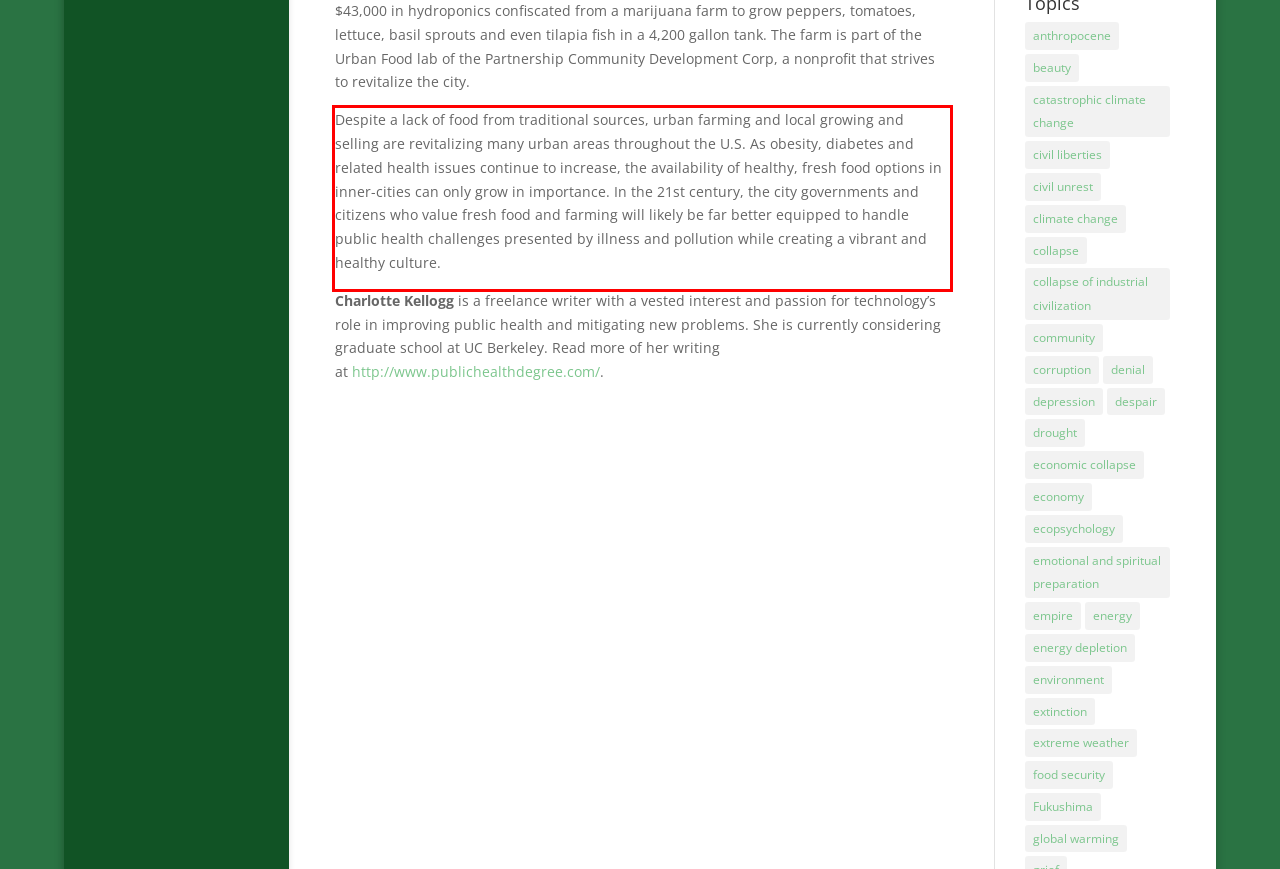Please perform OCR on the text within the red rectangle in the webpage screenshot and return the text content.

Despite a lack of food from traditional sources, urban farming and local growing and selling are revitalizing many urban areas throughout the U.S. As obesity, diabetes and related health issues continue to increase, the availability of healthy, fresh food options in inner-cities can only grow in importance. In the 21st century, the city governments and citizens who value fresh food and farming will likely be far better equipped to handle public health challenges presented by illness and pollution while creating a vibrant and healthy culture.